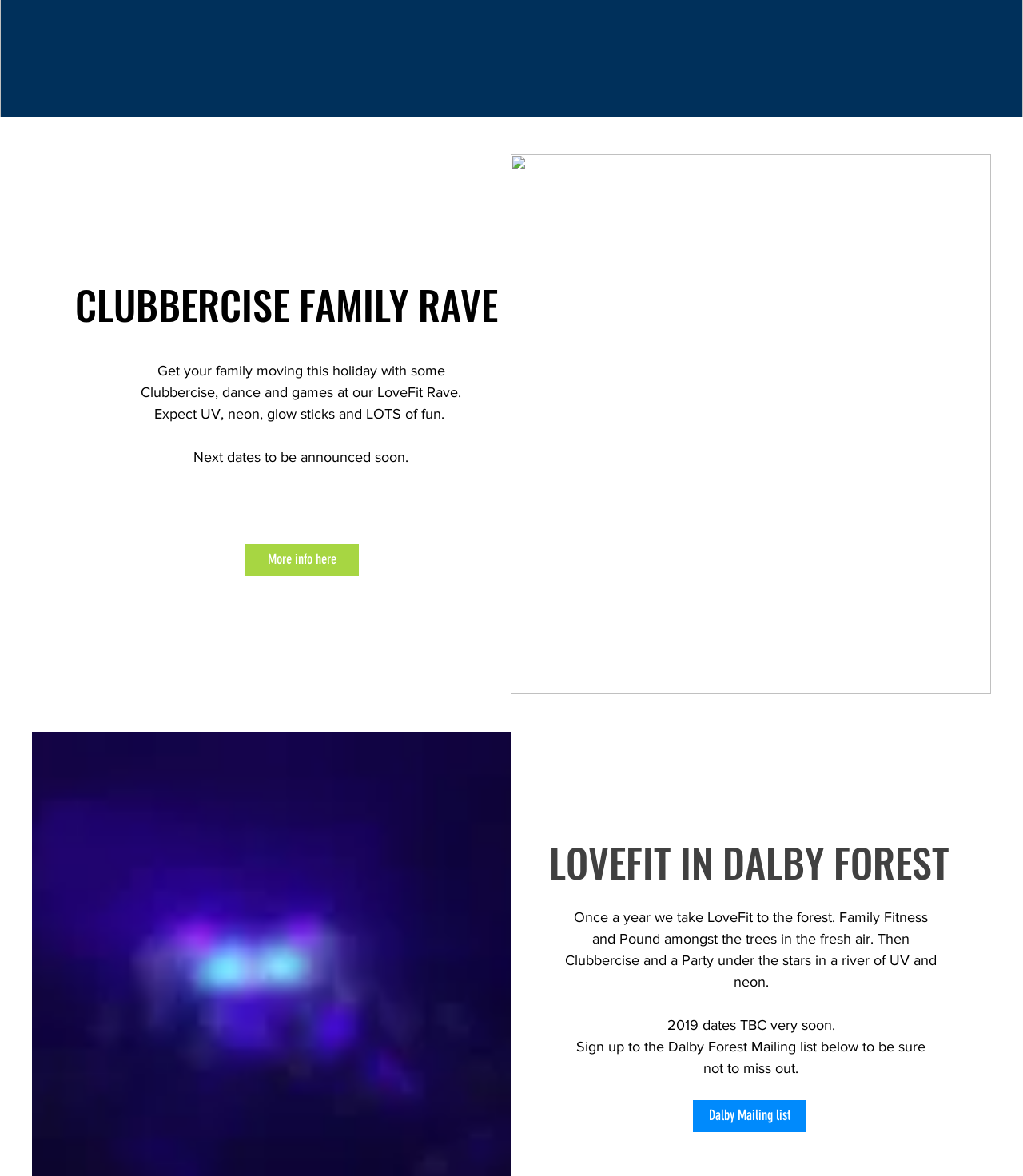Where is LoveFit held annually?
Provide a detailed and extensive answer to the question.

The location of LoveFit can be determined by looking at the heading 'LOVEFIT IN DALBY FOREST' which suggests that the event is held annually in Dalby Forest.